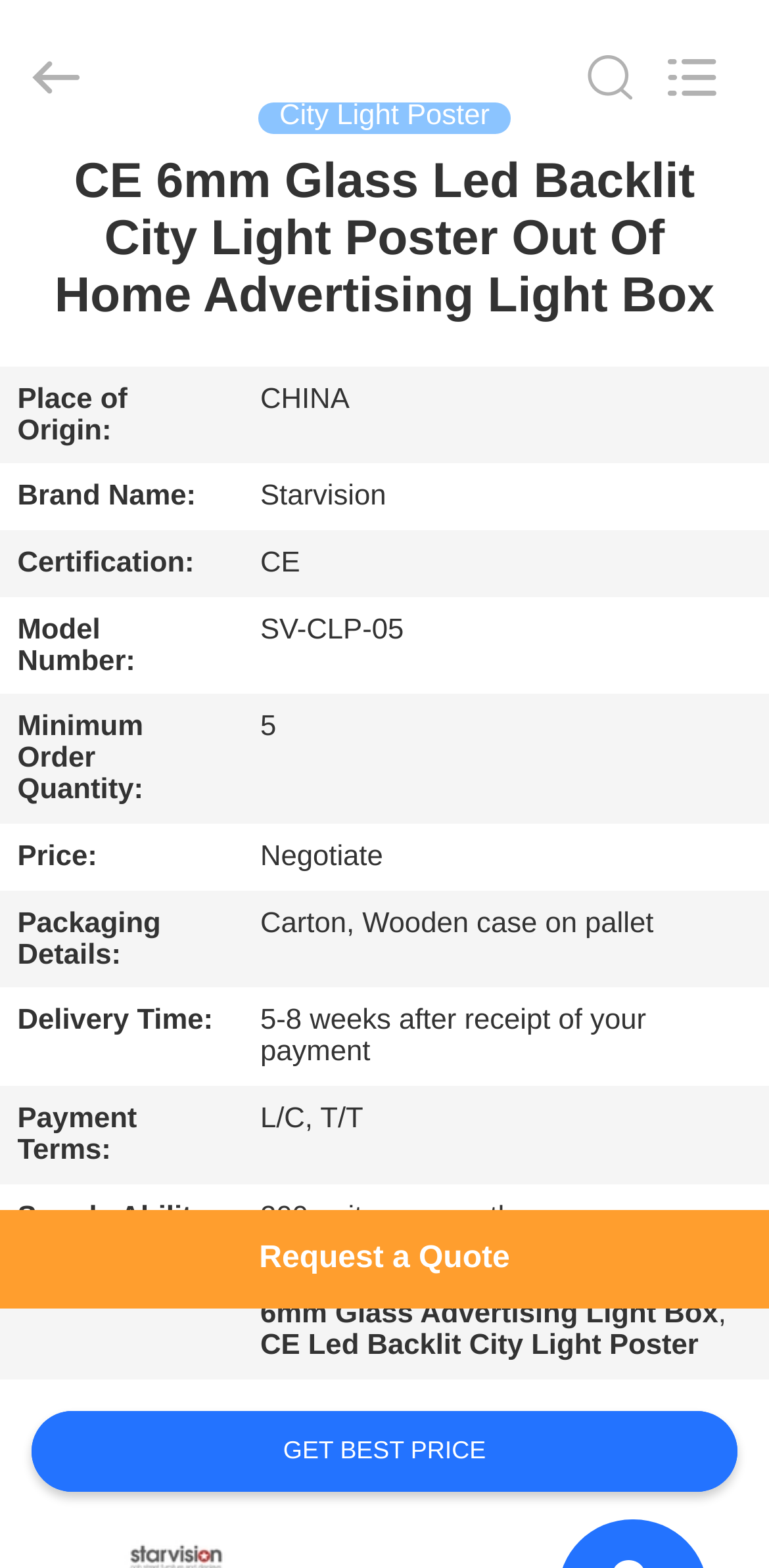What is the minimum order quantity?
Use the image to give a comprehensive and detailed response to the question.

The minimum order quantity can be found in the table on the webpage, specifically in the row with the header 'Minimum Order Quantity:' and the corresponding grid cell contains the text '5'.